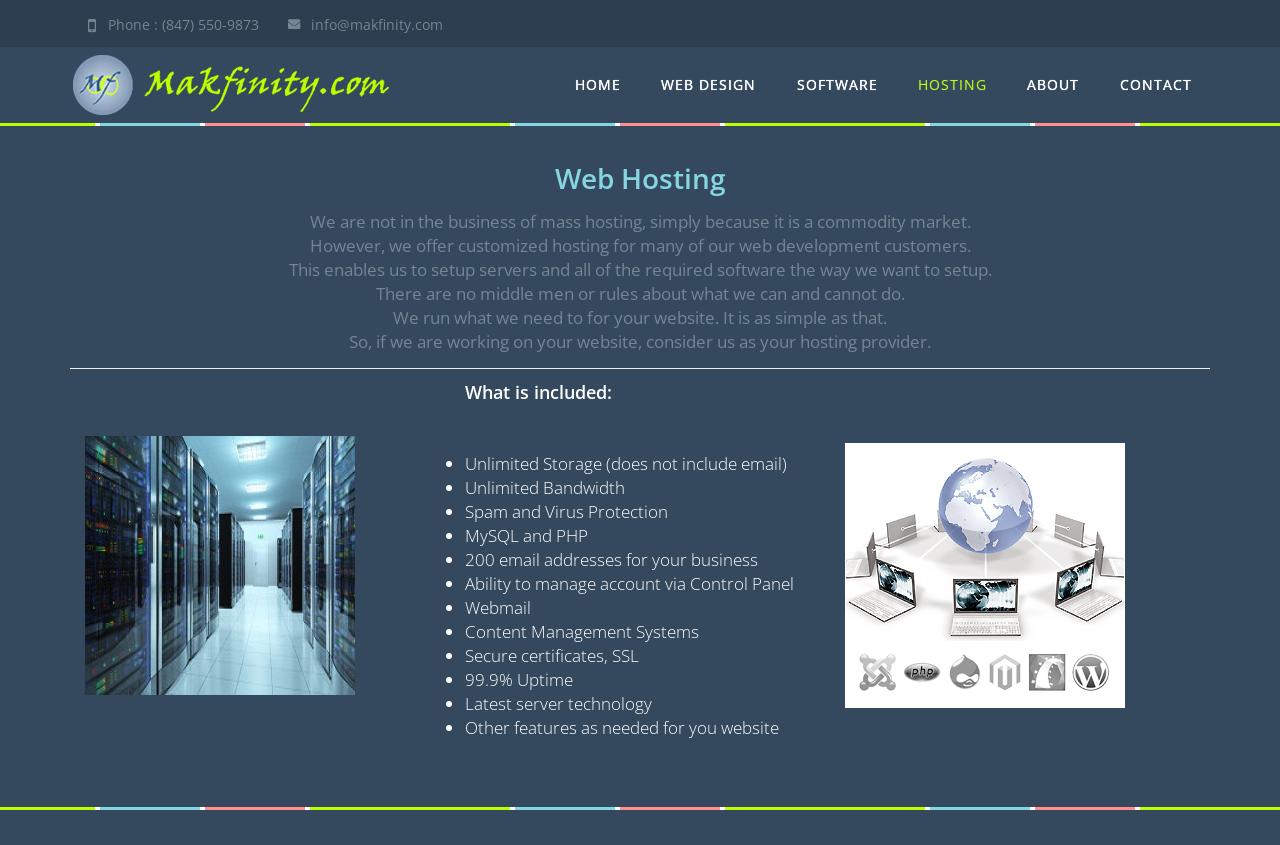Identify the bounding box coordinates for the UI element described as follows: "info@makfinity.com". Ensure the coordinates are four float numbers between 0 and 1, formatted as [left, top, right, bottom].

[0.224, 0.008, 0.346, 0.048]